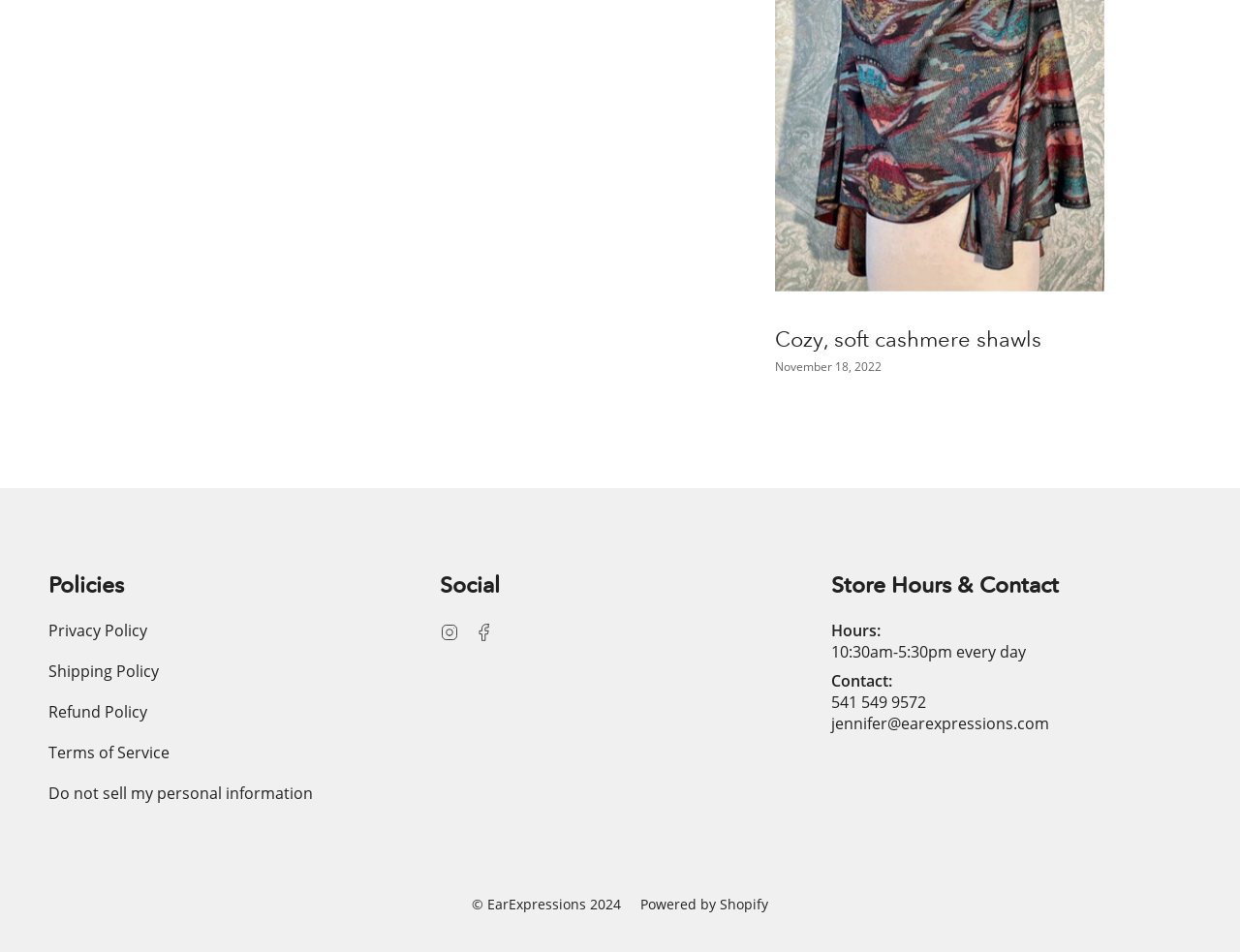Use a single word or phrase to respond to the question:
What type of product is featured?

Cashmere shawls